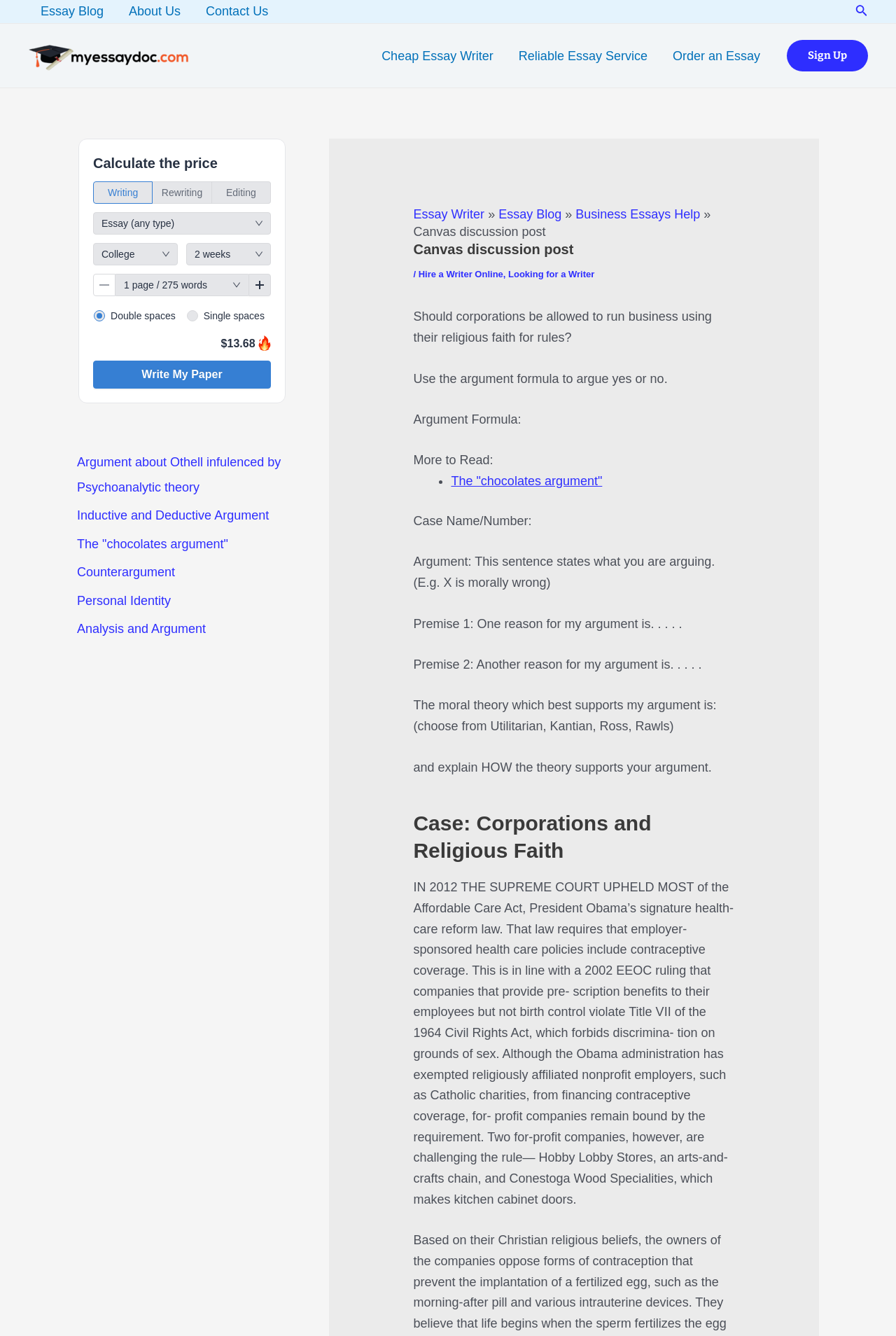Can you determine the main header of this webpage?

Canvas discussion post